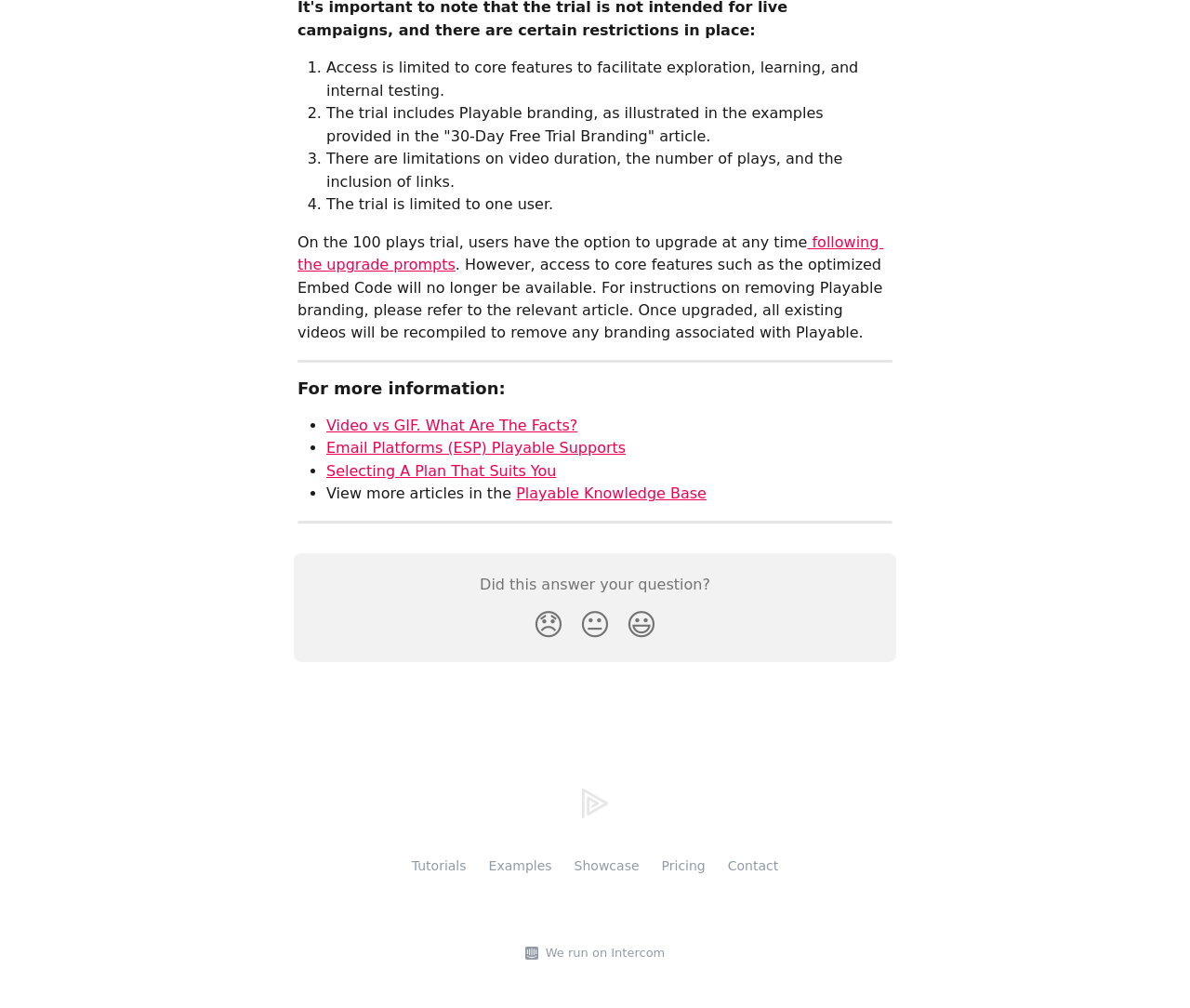What is the name of the help center?
Can you offer a detailed and complete answer to this question?

The help center is named 'Playable | Help Center', as indicated by the link in the footer section of the webpage.